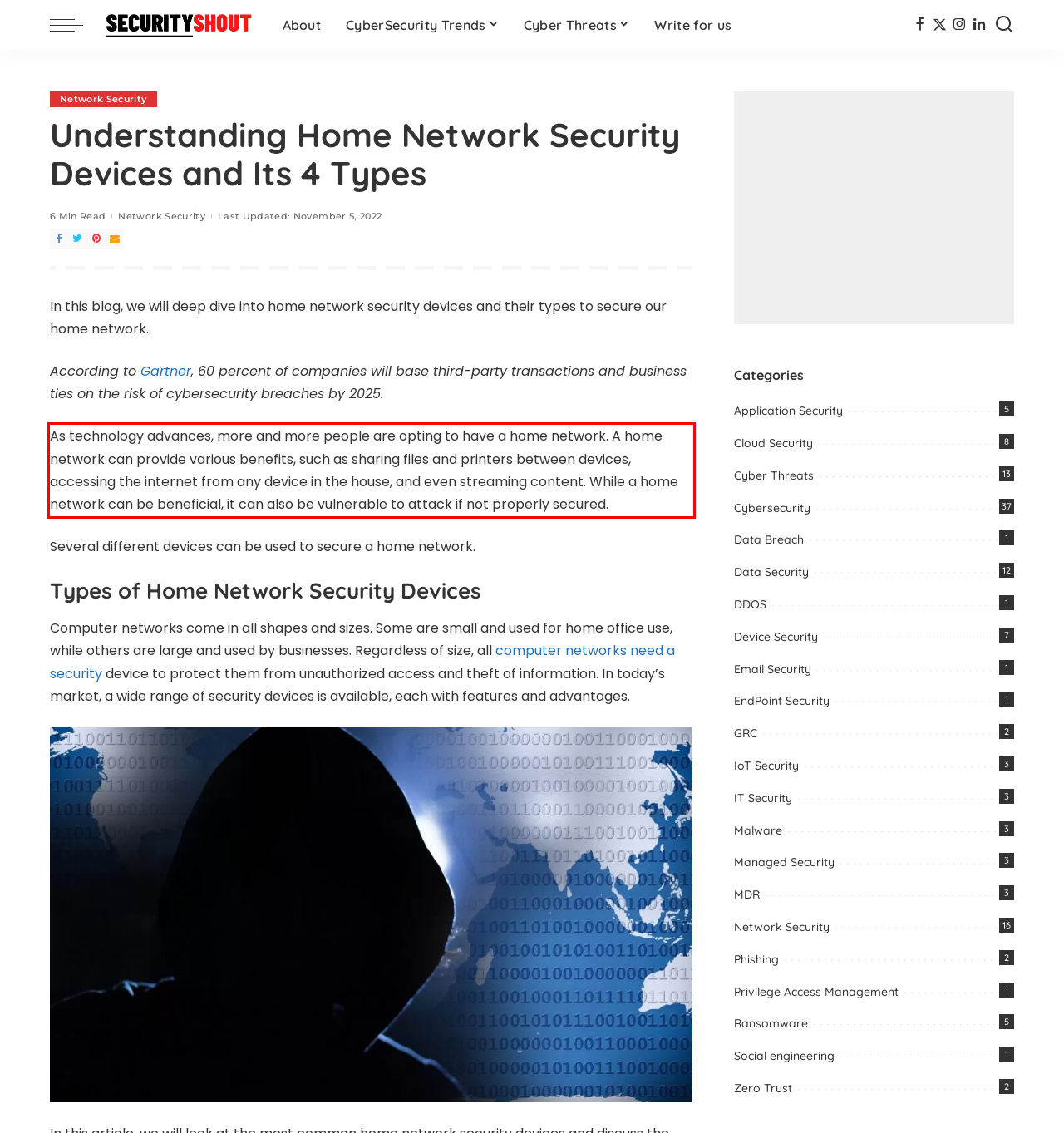Given a webpage screenshot, locate the red bounding box and extract the text content found inside it.

As technology advances, more and more people are opting to have a home network. A home network can provide various benefits, such as sharing files and printers between devices, accessing the internet from any device in the house, and even streaming content. While a home network can be beneficial, it can also be vulnerable to attack if not properly secured.